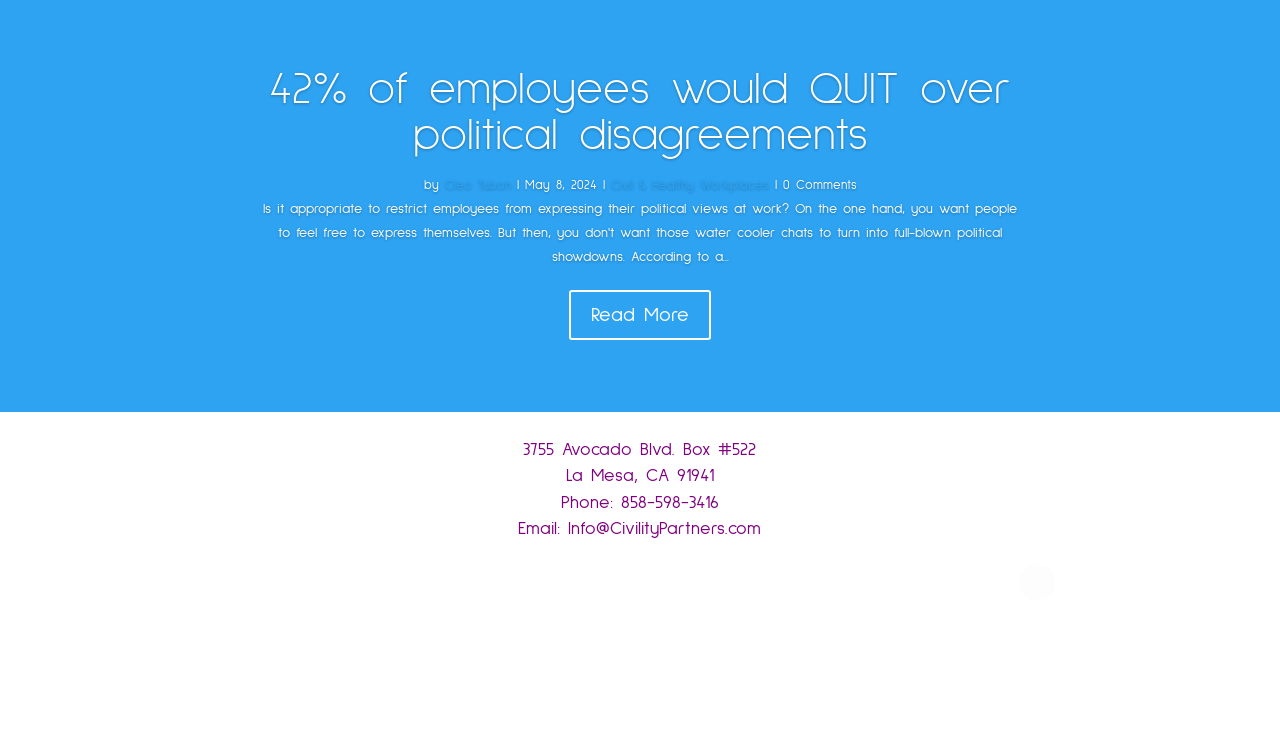Find the bounding box coordinates for the HTML element described in this sentence: "SXR260". Provide the coordinates as four float numbers between 0 and 1, in the format [left, top, right, bottom].

None